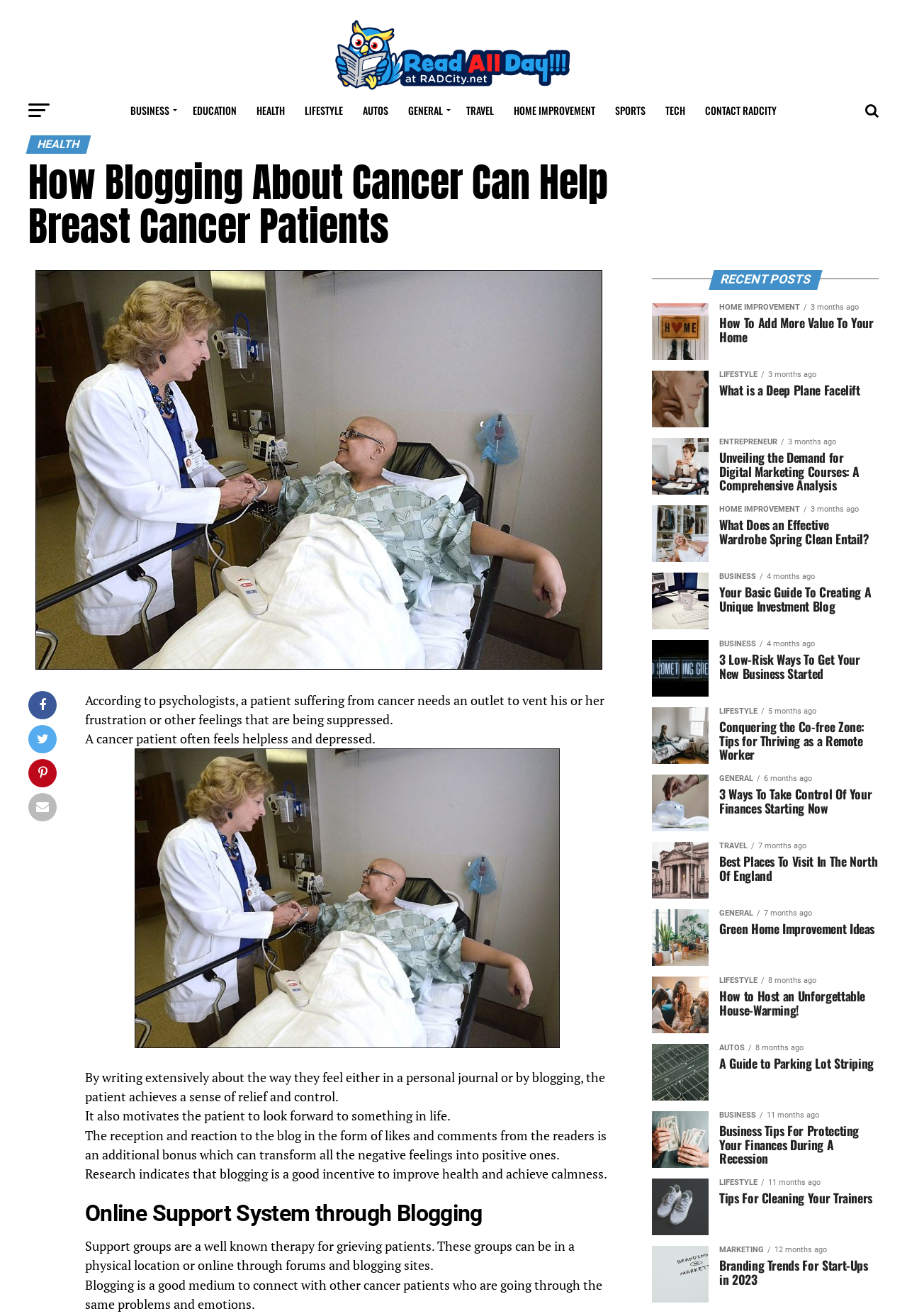How many categories are listed at the top of the page?
Based on the screenshot, give a detailed explanation to answer the question.

There are 9 categories listed at the top of the page, including BUSINESS, EDUCATION, HEALTH, LIFESTYLE, AUTOS, GENERAL, TRAVEL, HOME IMPROVEMENT, and SPORTS, as indicated by the links with these labels.